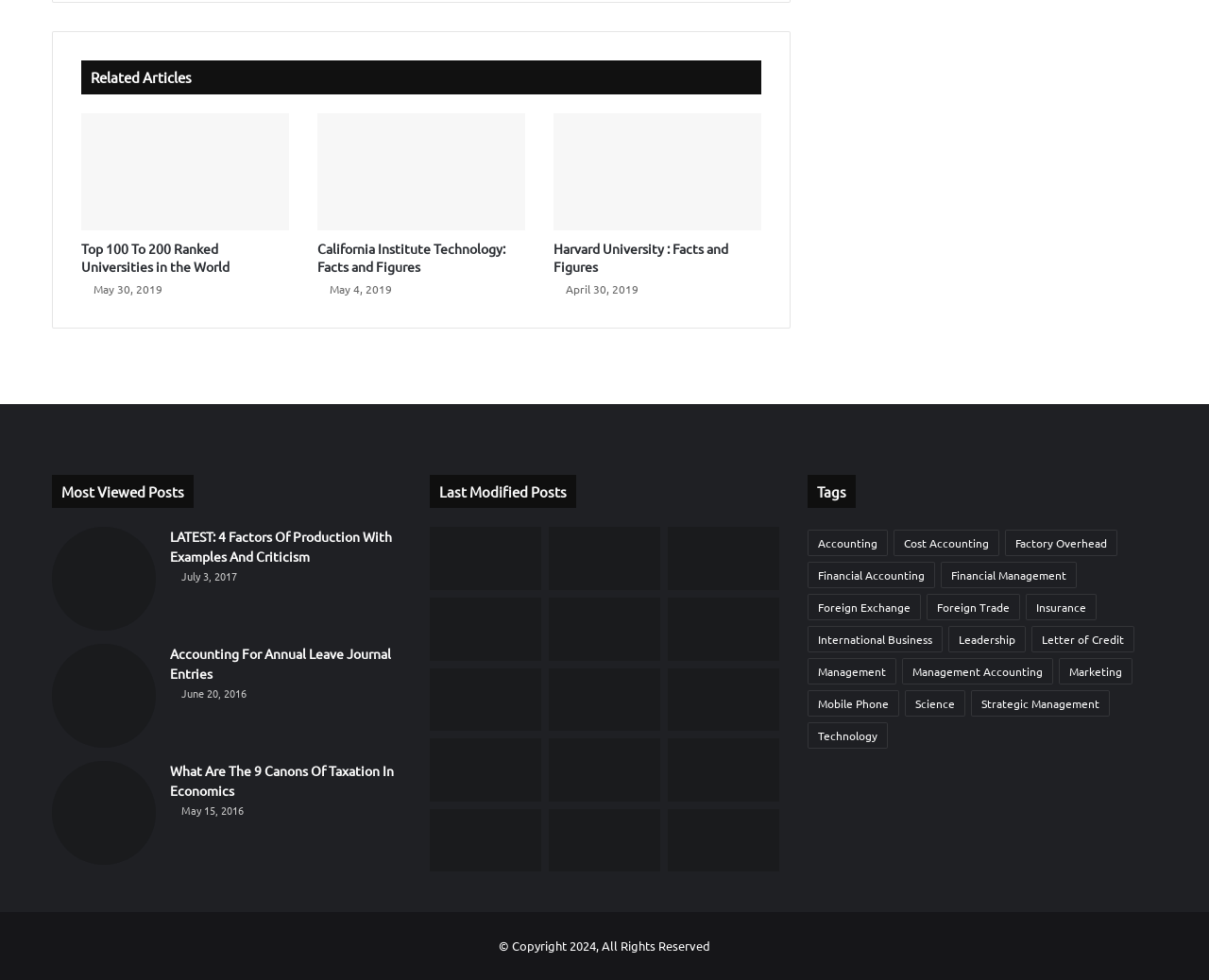Determine the bounding box coordinates of the element's region needed to click to follow the instruction: "View 'California Institute Technology: Facts and Figures'". Provide these coordinates as four float numbers between 0 and 1, formatted as [left, top, right, bottom].

[0.262, 0.116, 0.434, 0.235]